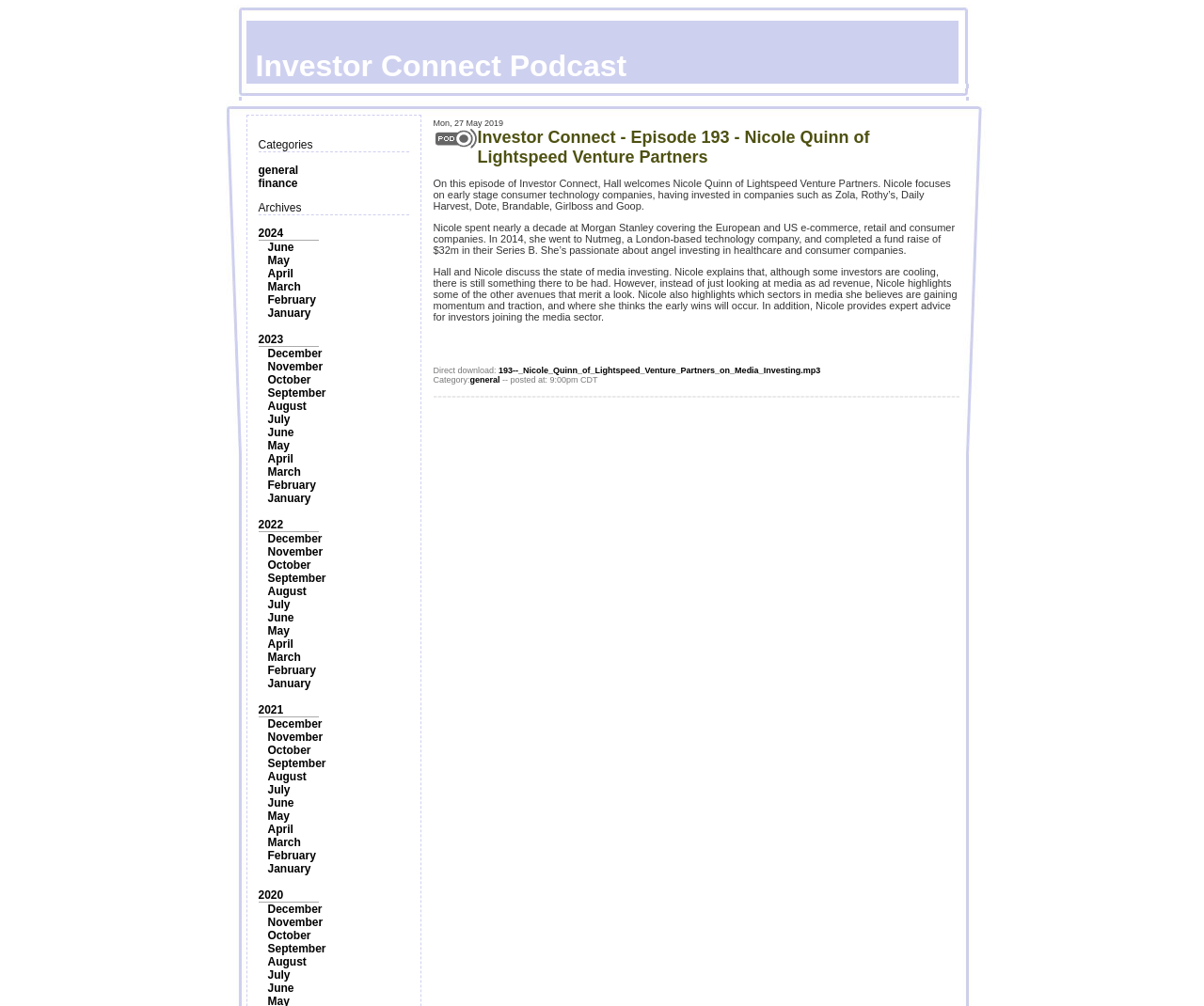Determine the bounding box coordinates for the clickable element to execute this instruction: "View archives". Provide the coordinates as four float numbers between 0 and 1, i.e., [left, top, right, bottom].

[0.214, 0.2, 0.25, 0.213]